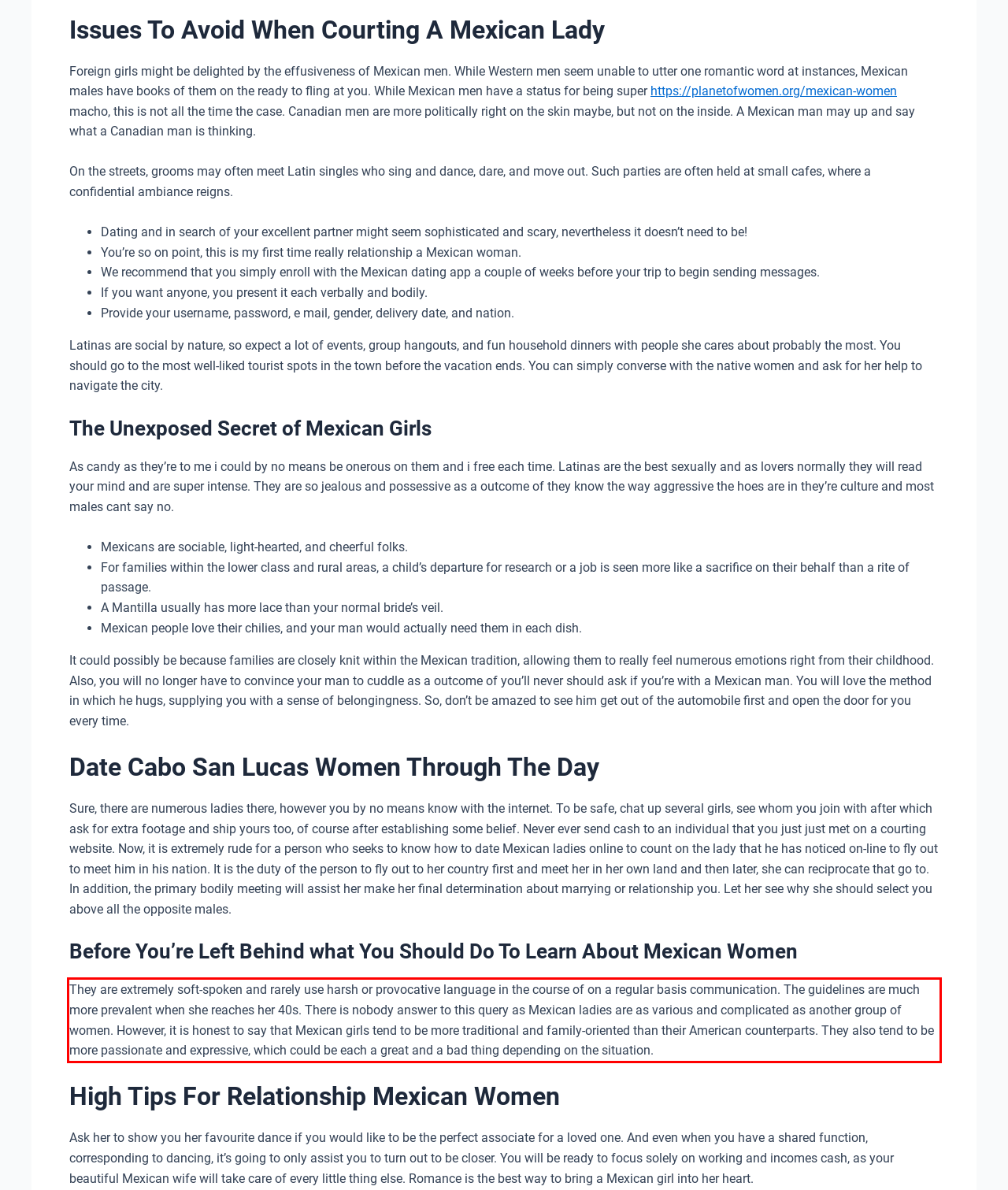Analyze the red bounding box in the provided webpage screenshot and generate the text content contained within.

They are extremely soft-spoken and rarely use harsh or provocative language in the course of on a regular basis communication. The guidelines are much more prevalent when she reaches her 40s. There is nobody answer to this query as Mexican ladies are as various and complicated as another group of women. However, it is honest to say that Mexican girls tend to be more traditional and family-oriented than their American counterparts. They also tend to be more passionate and expressive, which could be each a great and a bad thing depending on the situation.